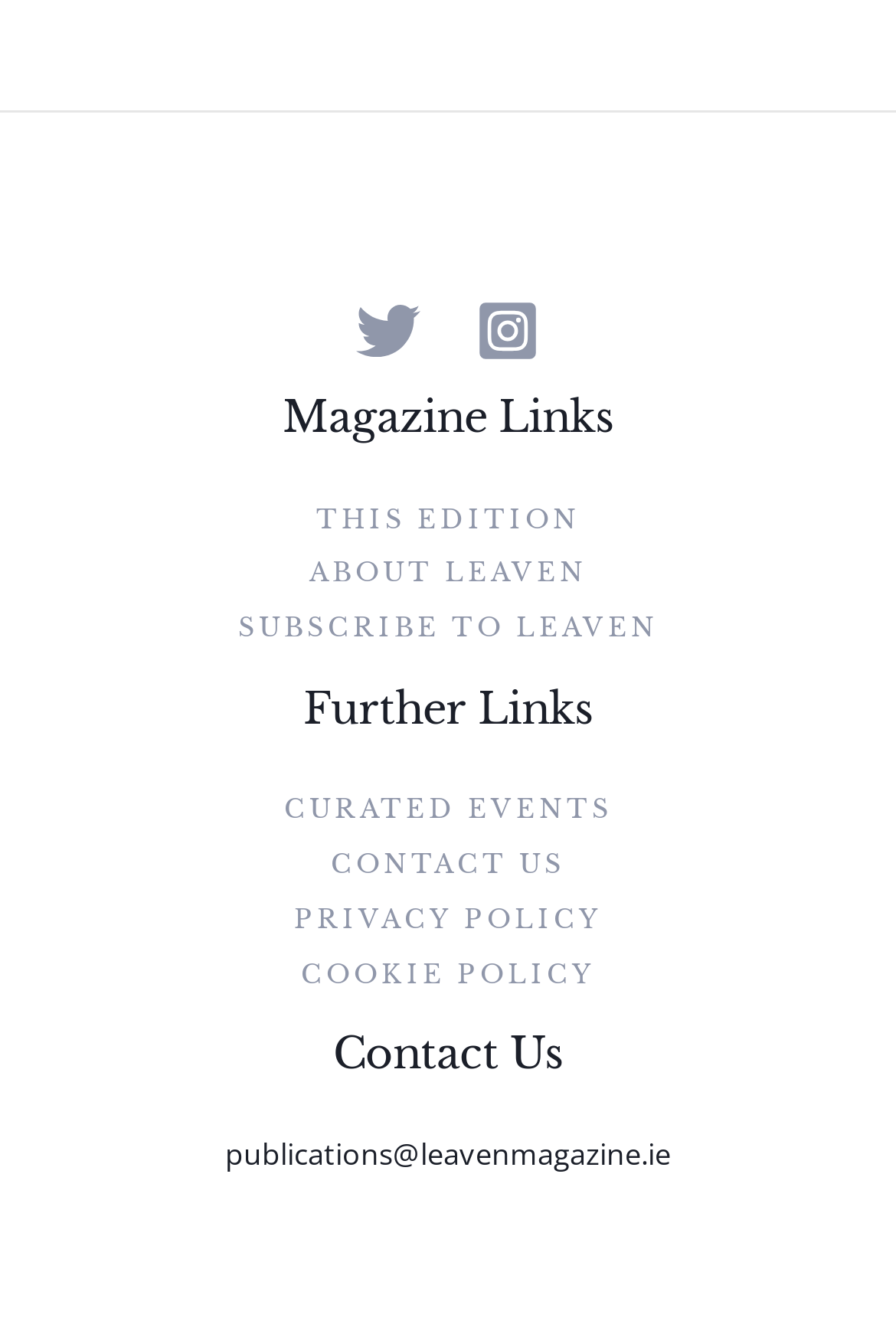Find the bounding box coordinates of the area that needs to be clicked in order to achieve the following instruction: "View Ian's profile". The coordinates should be specified as four float numbers between 0 and 1, i.e., [left, top, right, bottom].

None